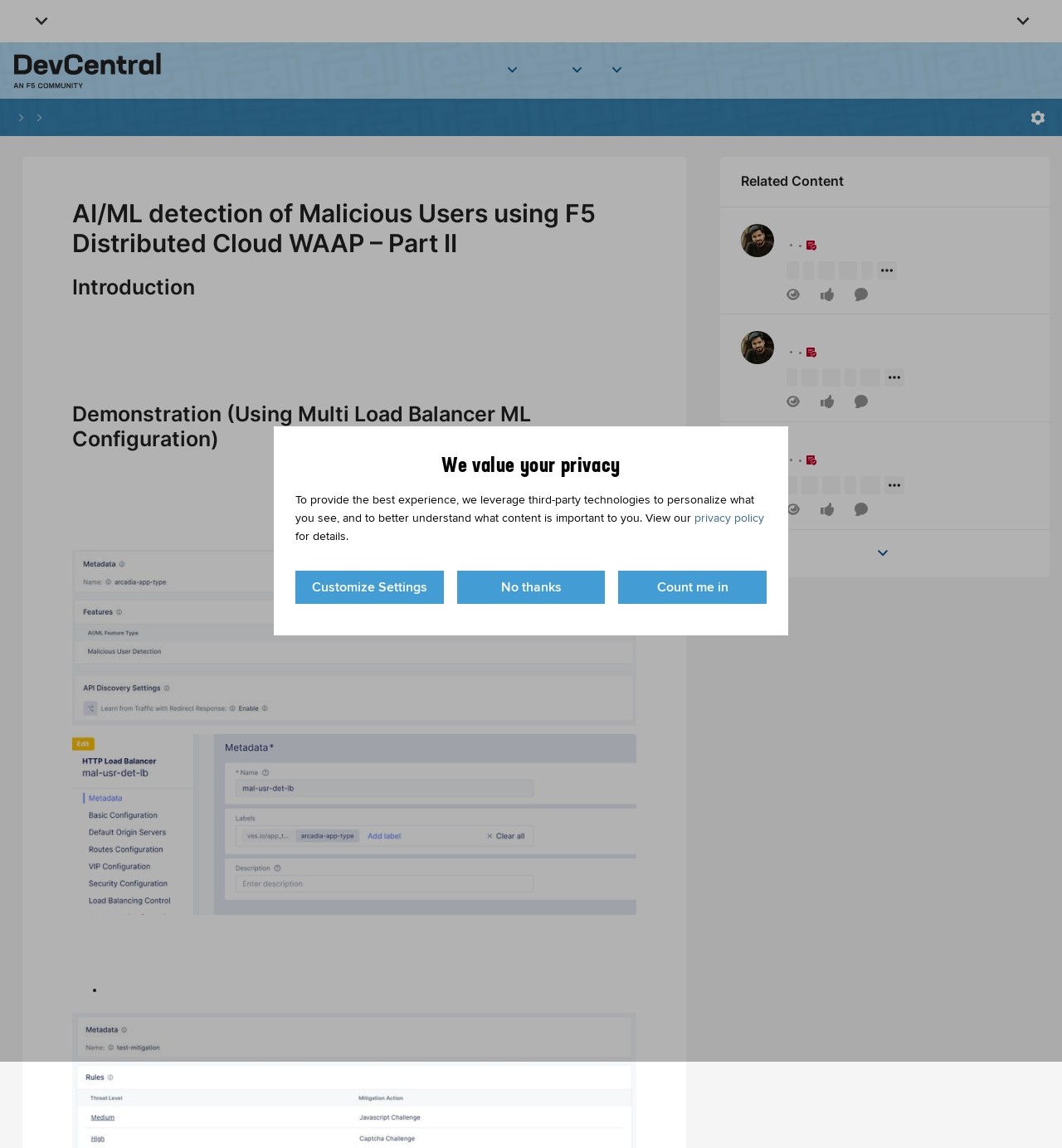Please respond in a single word or phrase: 
What is the type of the second image in the article?

jpeg